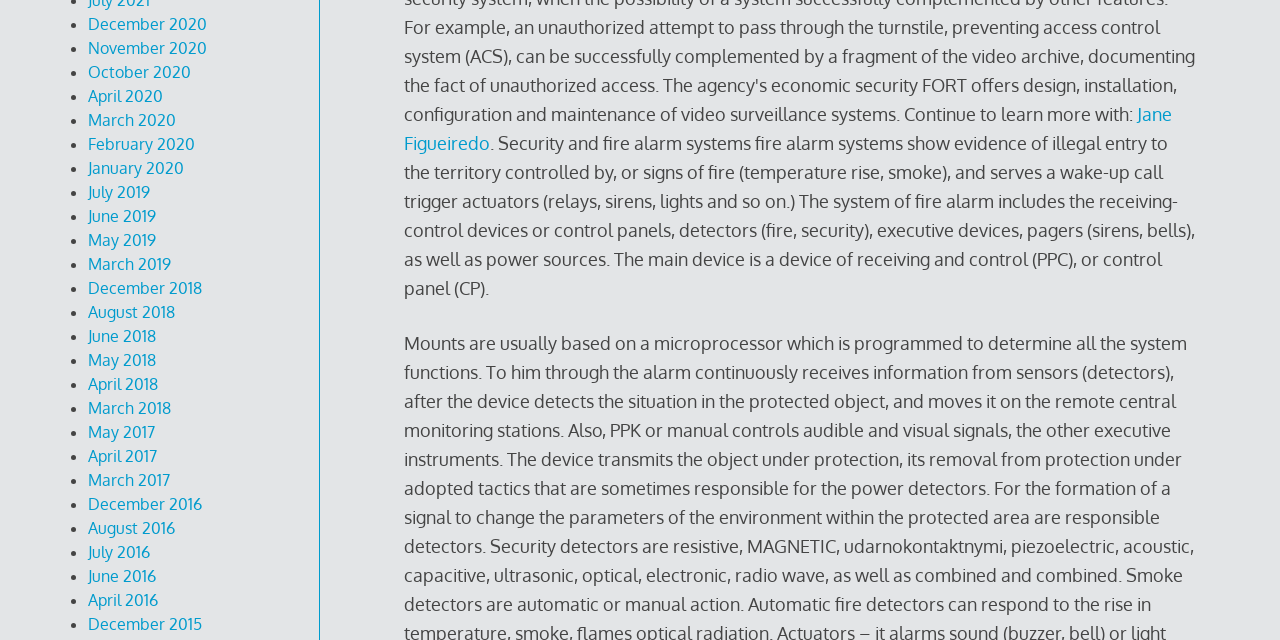Determine the bounding box coordinates for the UI element described. Format the coordinates as (top-left x, top-left y, bottom-right x, bottom-right y) and ensure all values are between 0 and 1. Element description: August 2018

[0.069, 0.471, 0.137, 0.502]